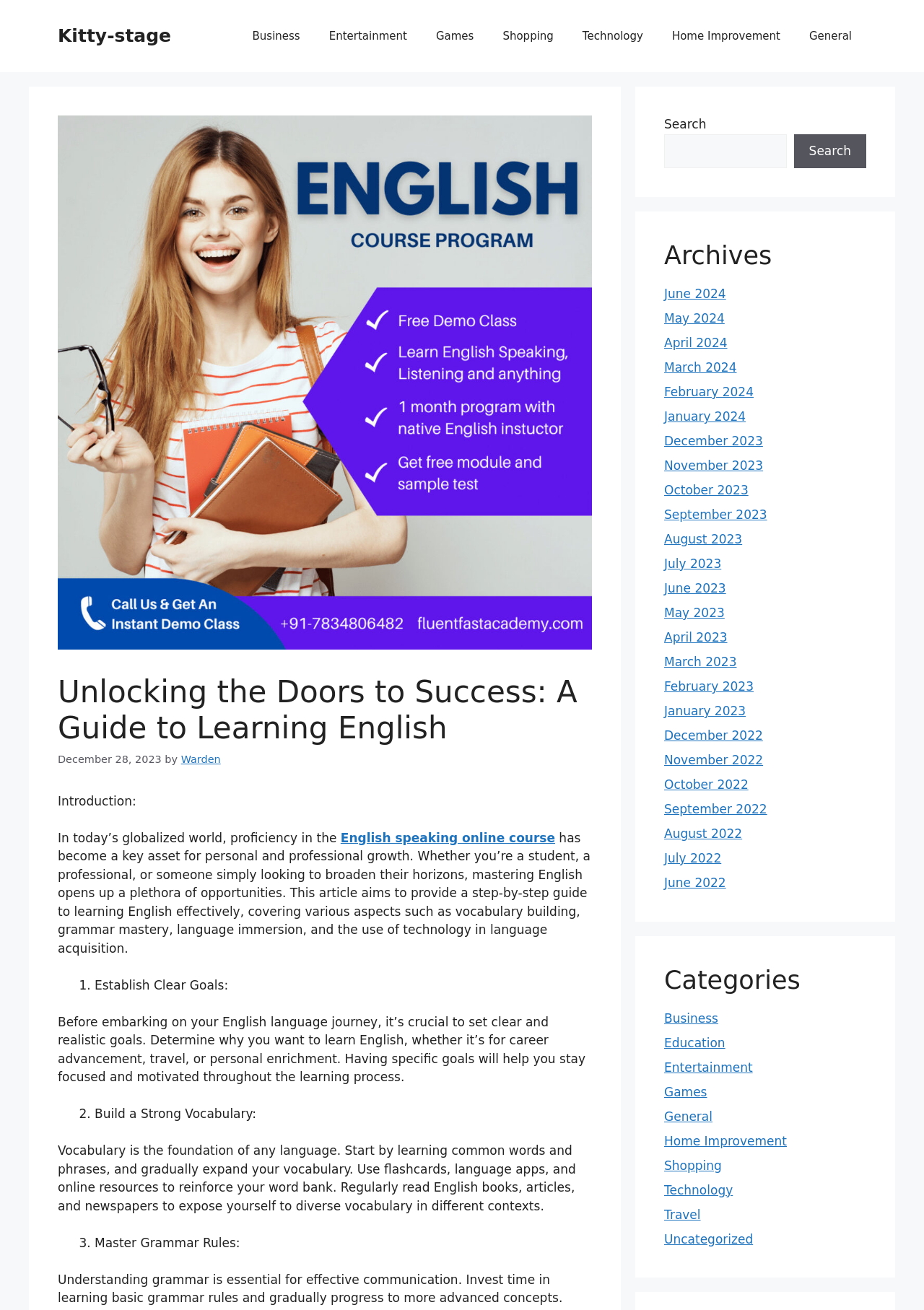Use one word or a short phrase to answer the question provided: 
What is the category of the article 'Unlocking the Doors to Success: A Guide to Learning English'?

Education